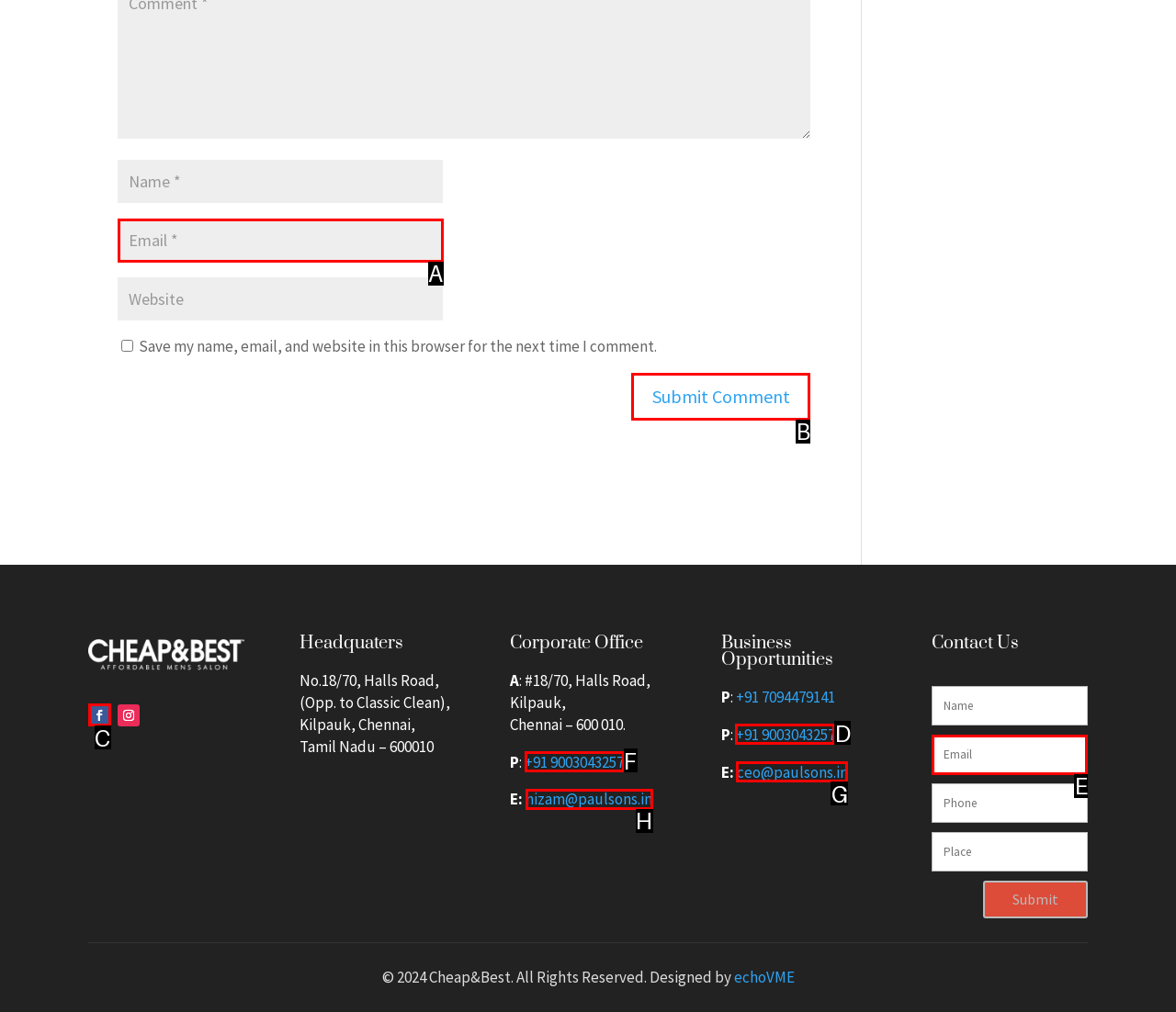Please identify the correct UI element to click for the task: Submit a comment Respond with the letter of the appropriate option.

B